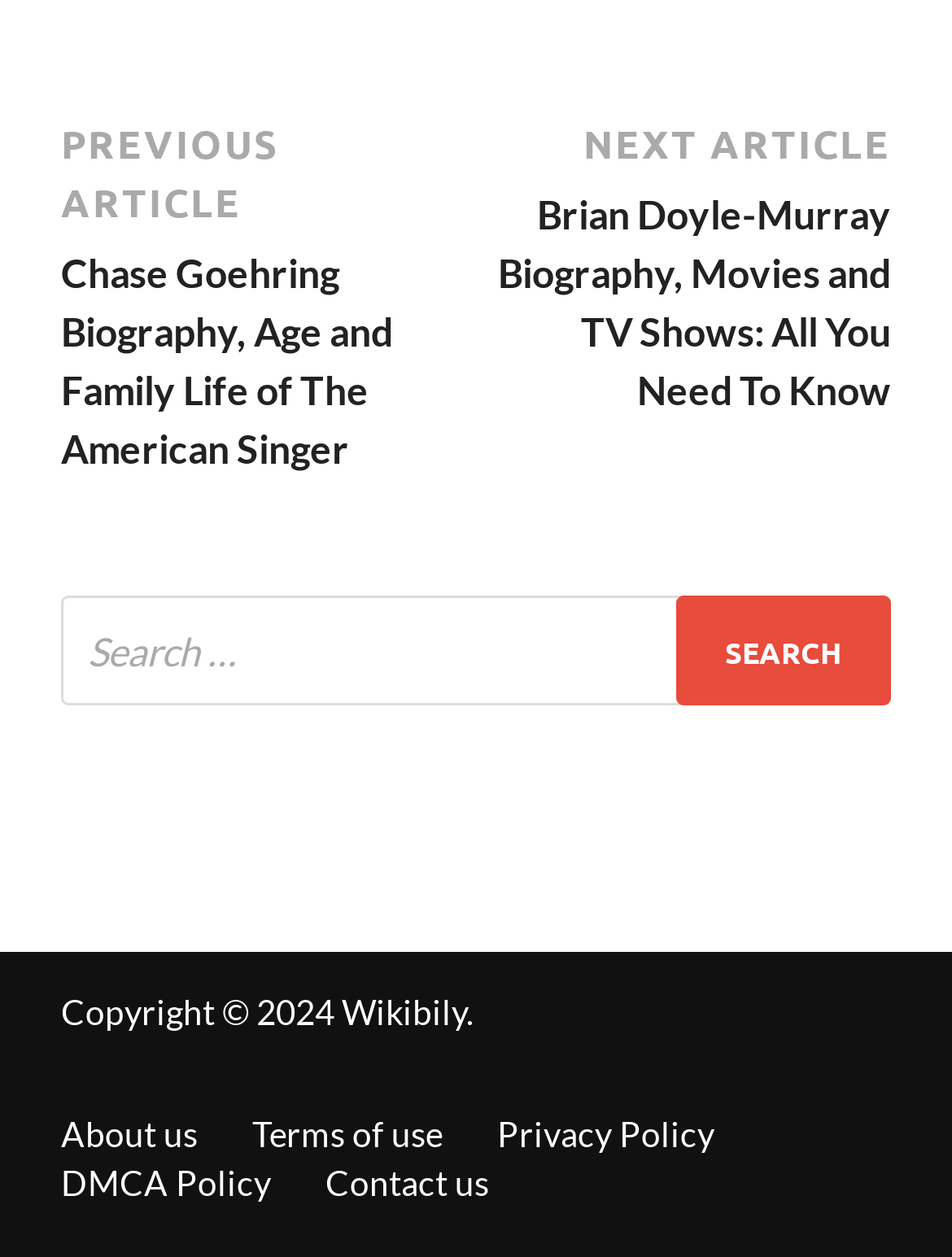Please identify the bounding box coordinates of the area I need to click to accomplish the following instruction: "Visit the About us page".

[0.035, 0.884, 0.236, 0.923]